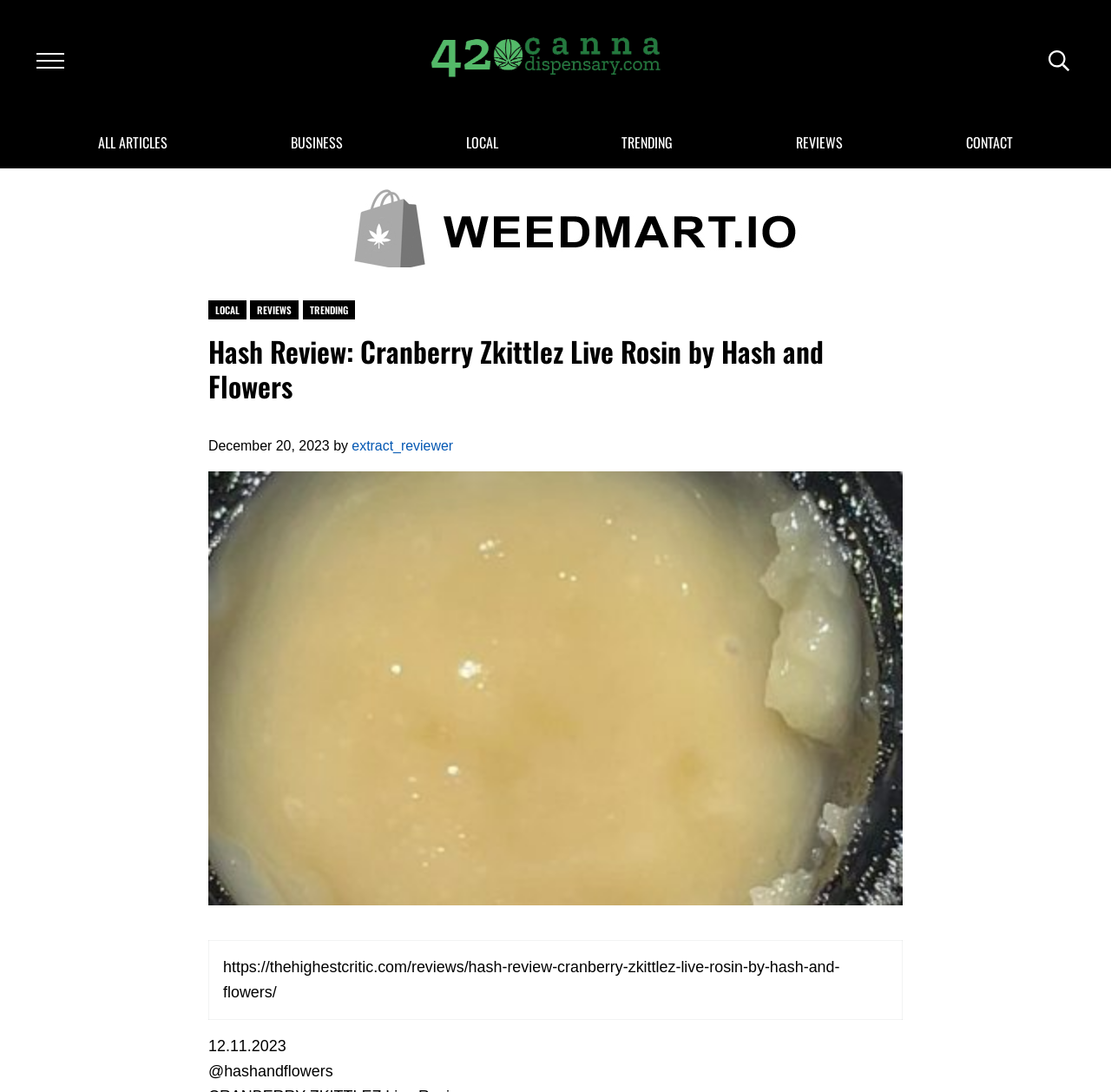Use one word or a short phrase to answer the question provided: 
What is the username of the reviewer?

@hashandflowers